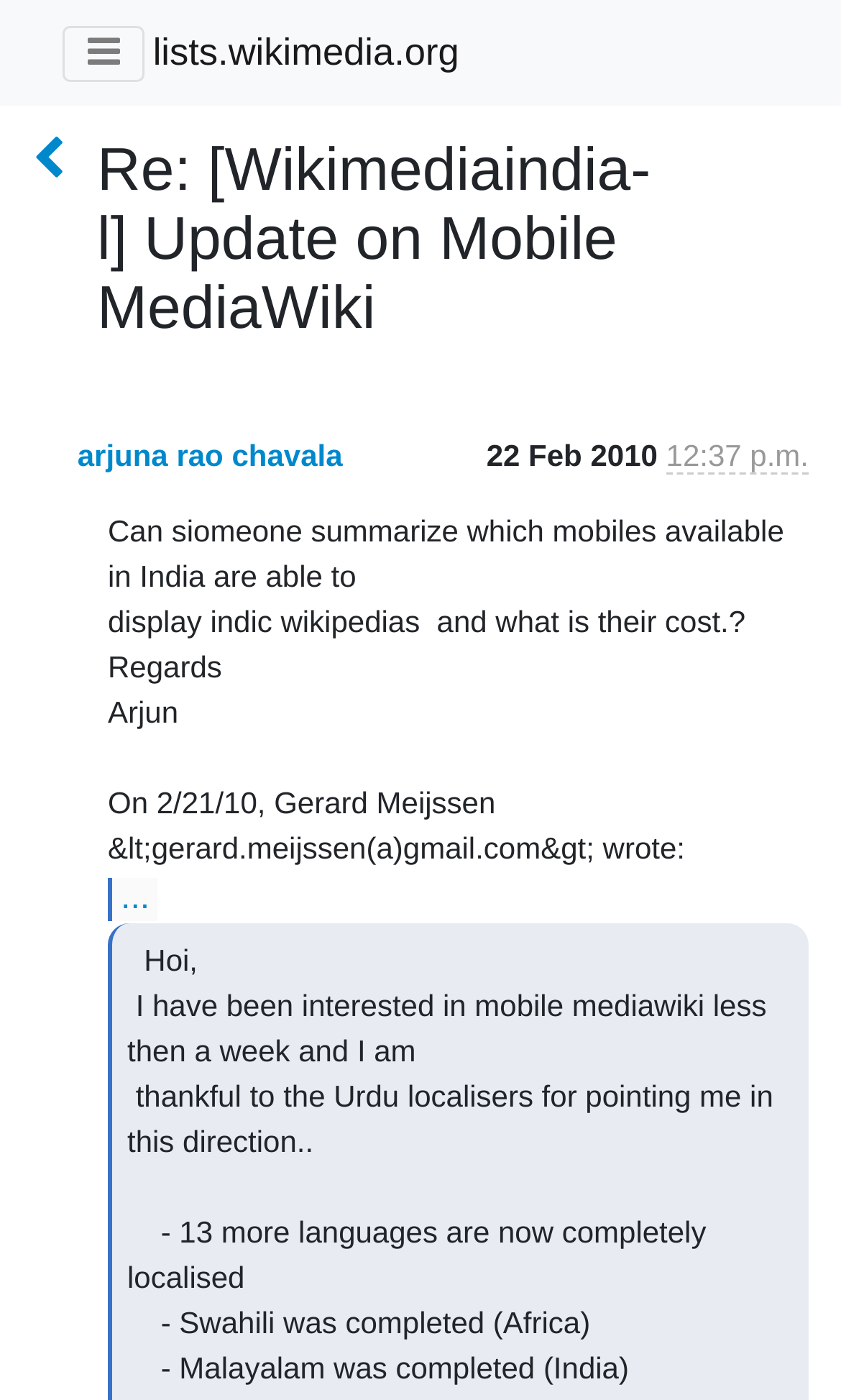Who is the sender of the email?
Kindly answer the question with as much detail as you can.

I found the sender's name by looking at the layout table element, which contains the sender's information. Specifically, I found the link element with the text 'arjuna rao chavala'.